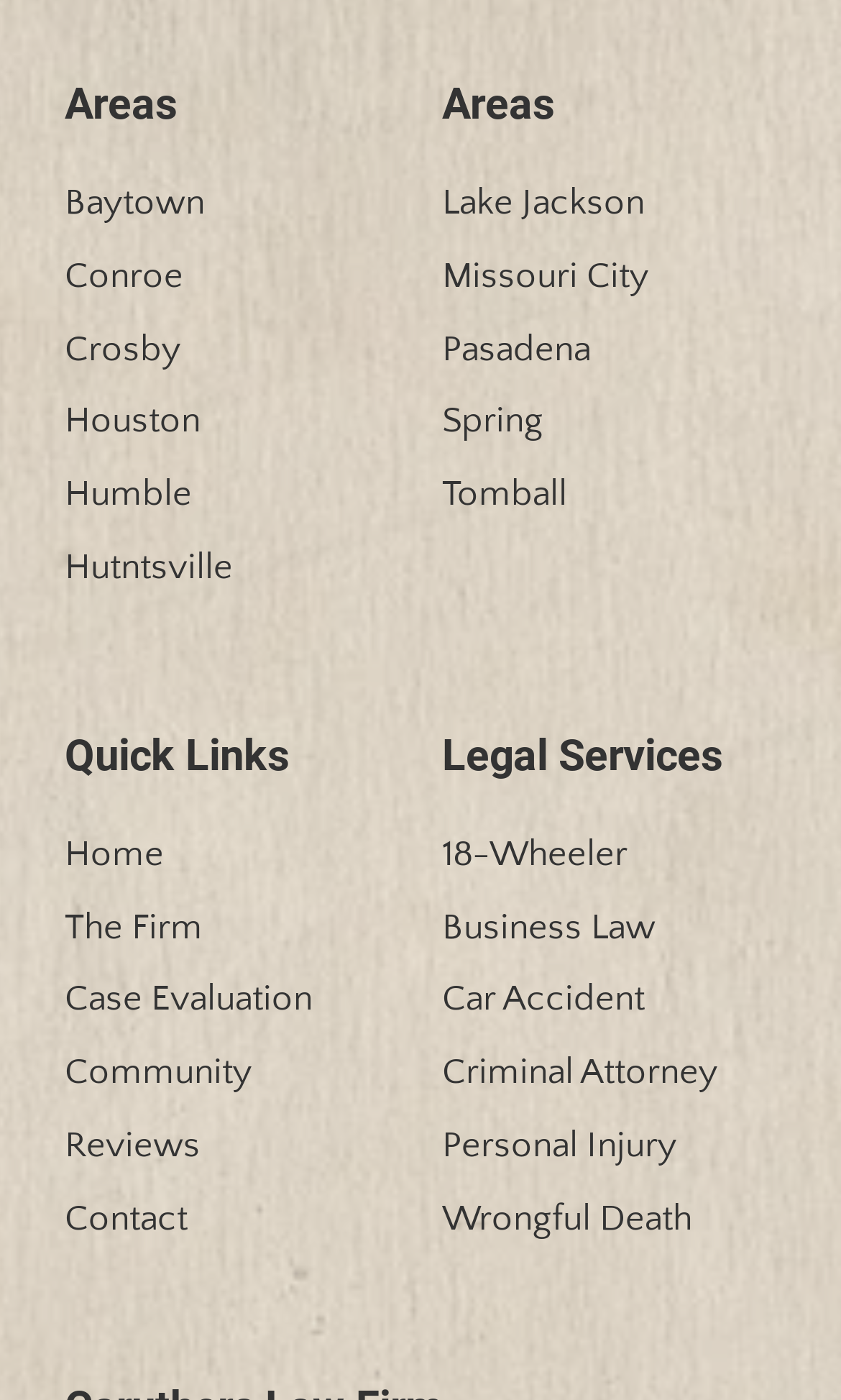Identify the bounding box coordinates of the clickable section necessary to follow the following instruction: "Go to Home". The coordinates should be presented as four float numbers from 0 to 1, i.e., [left, top, right, bottom].

[0.077, 0.588, 0.474, 0.633]